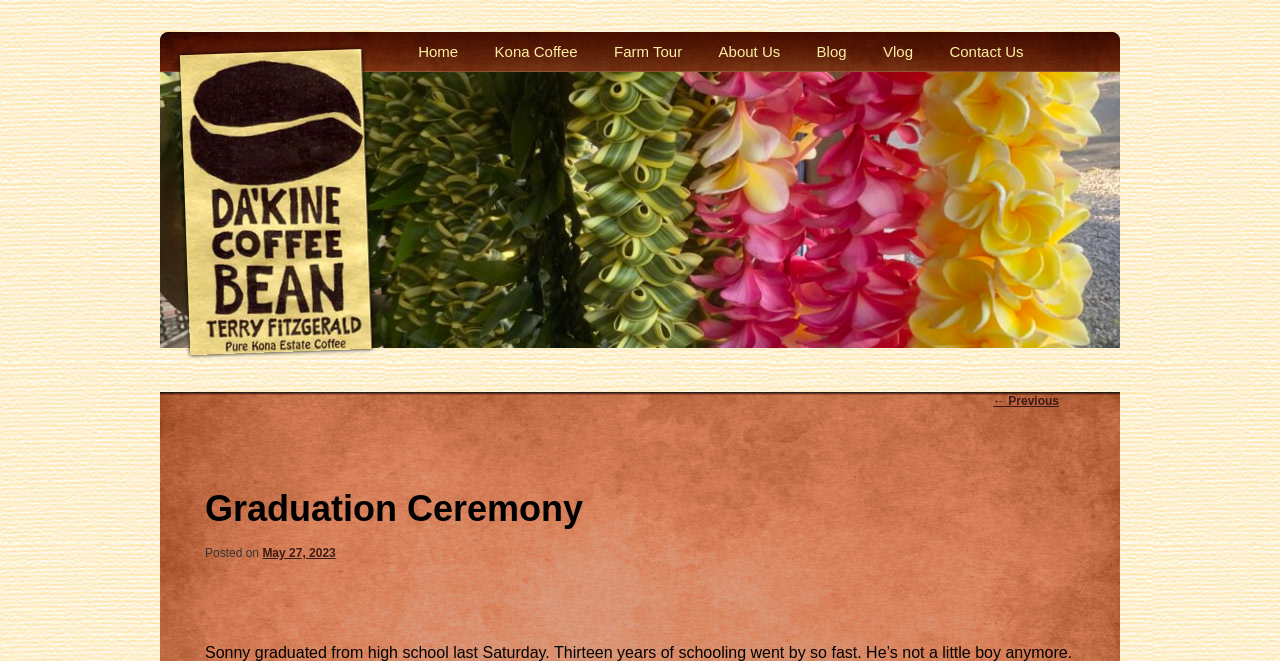Identify the bounding box coordinates of the region that needs to be clicked to carry out this instruction: "View Research". Provide these coordinates as four float numbers ranging from 0 to 1, i.e., [left, top, right, bottom].

None